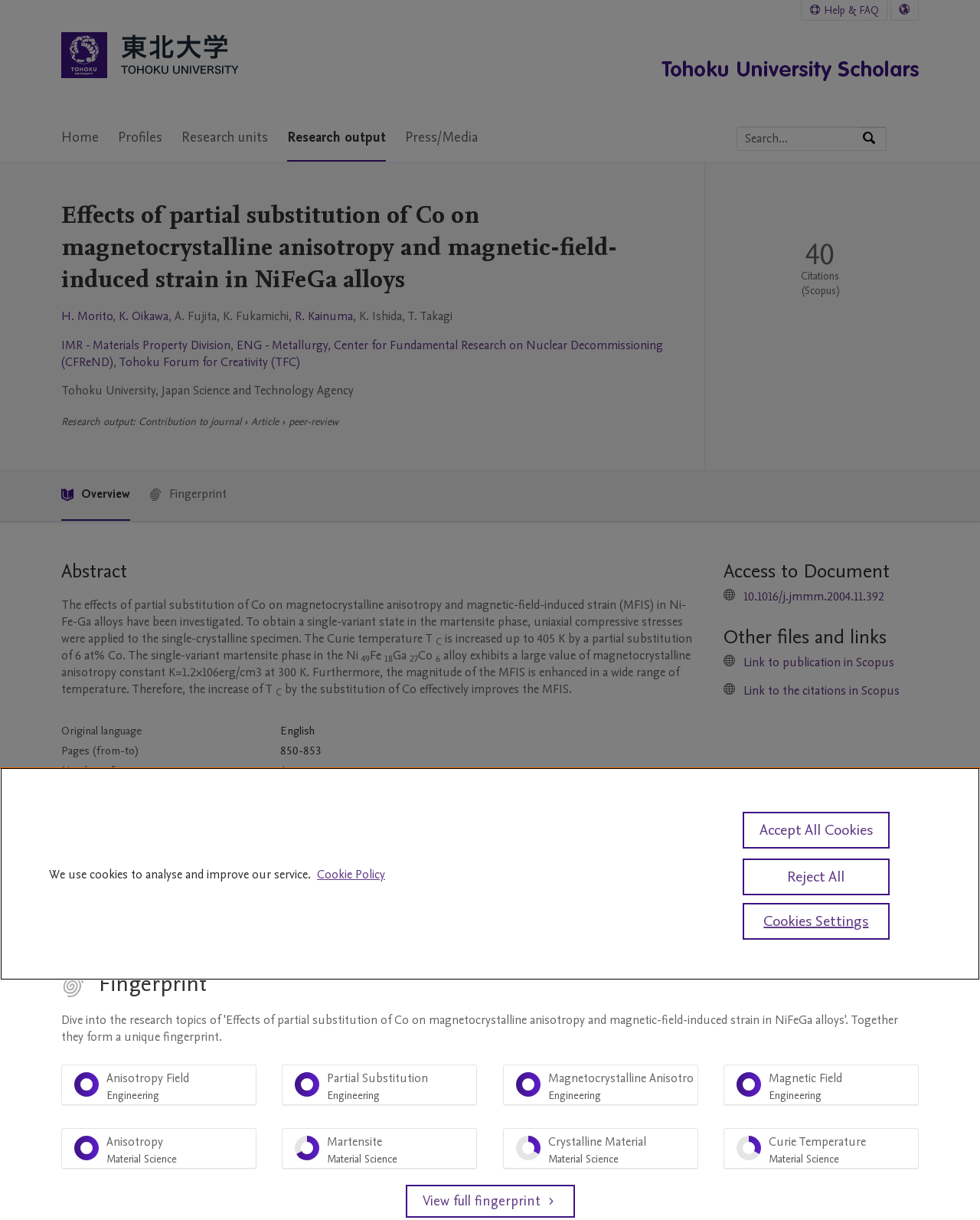Utilize the details in the image to thoroughly answer the following question: What is the publication status of the research output?

The publication status of the research output is published, which is indicated on the webpage under the 'Publication metrics' section. The webpage provides detailed information about the publication, including the journal, volume, and pages.